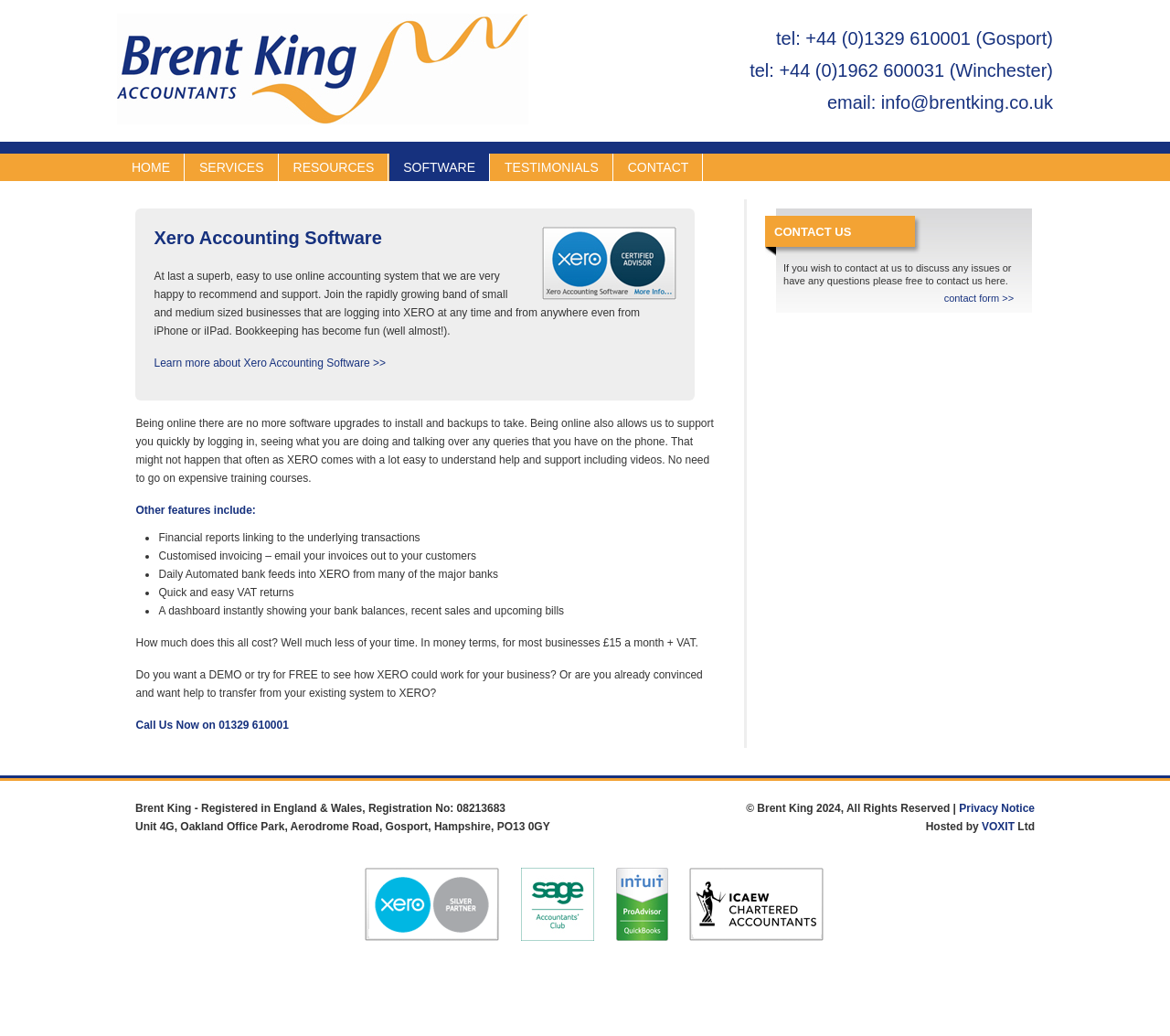How much does Xero accounting software cost?
Provide a short answer using one word or a brief phrase based on the image.

£15 a month + VAT